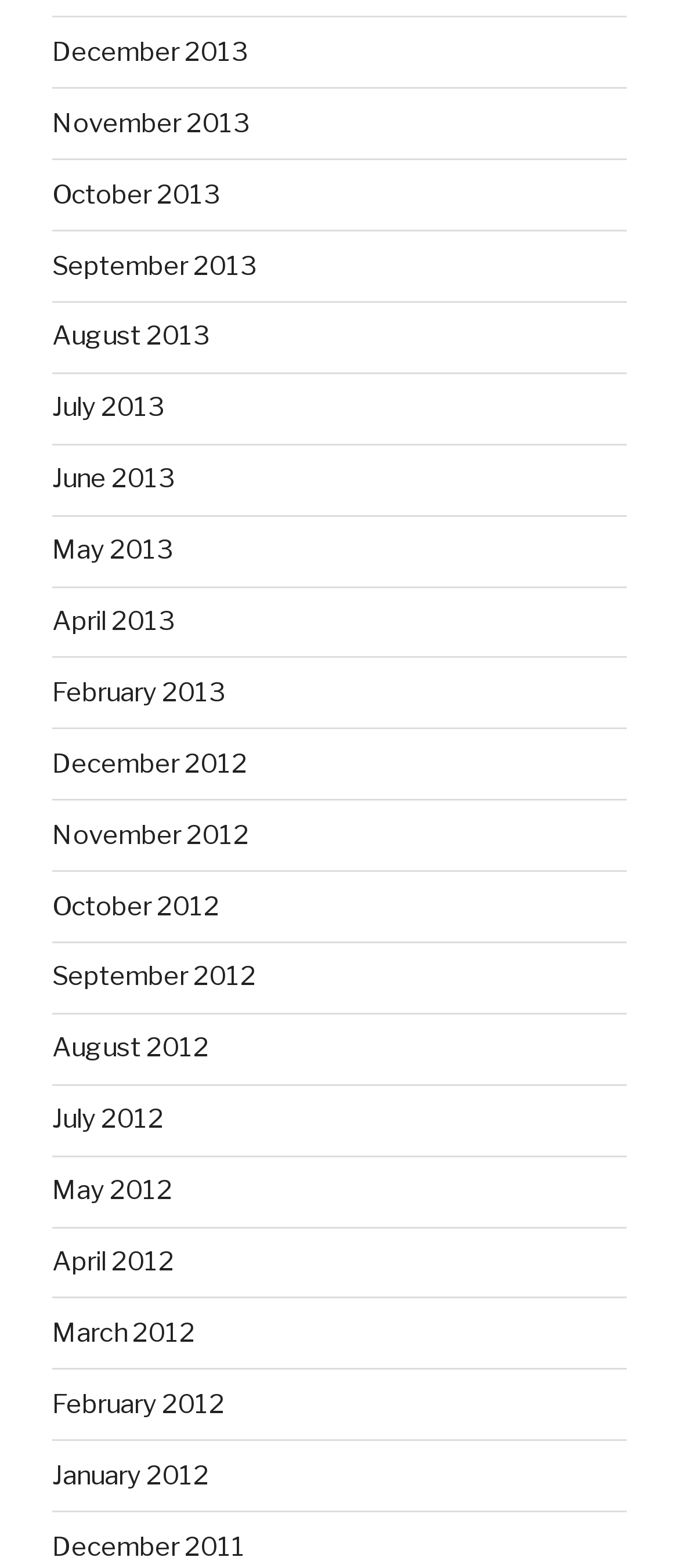Please reply with a single word or brief phrase to the question: 
What is the earliest month listed?

December 2011